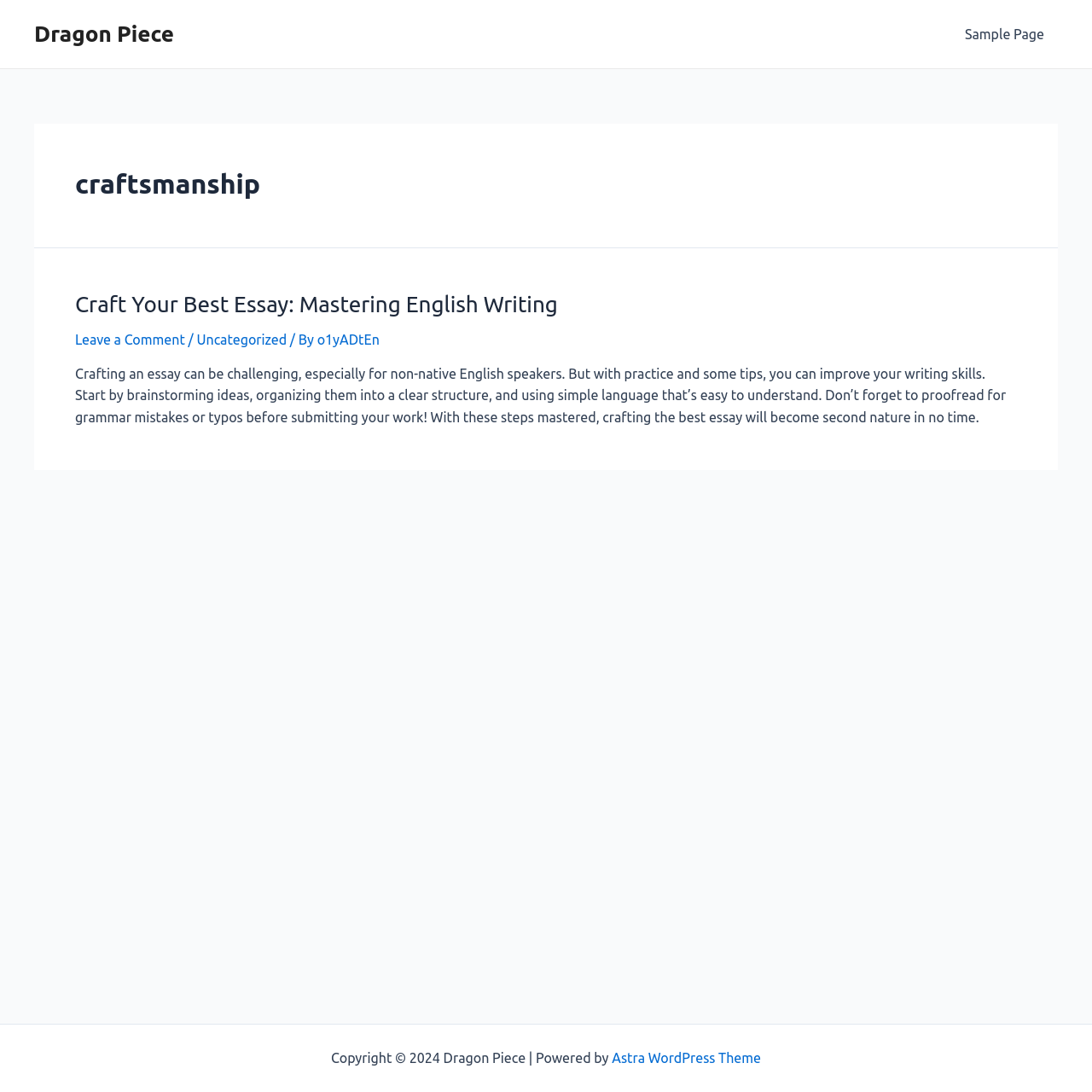Please reply to the following question with a single word or a short phrase:
What is the author's username?

o1yADtEn